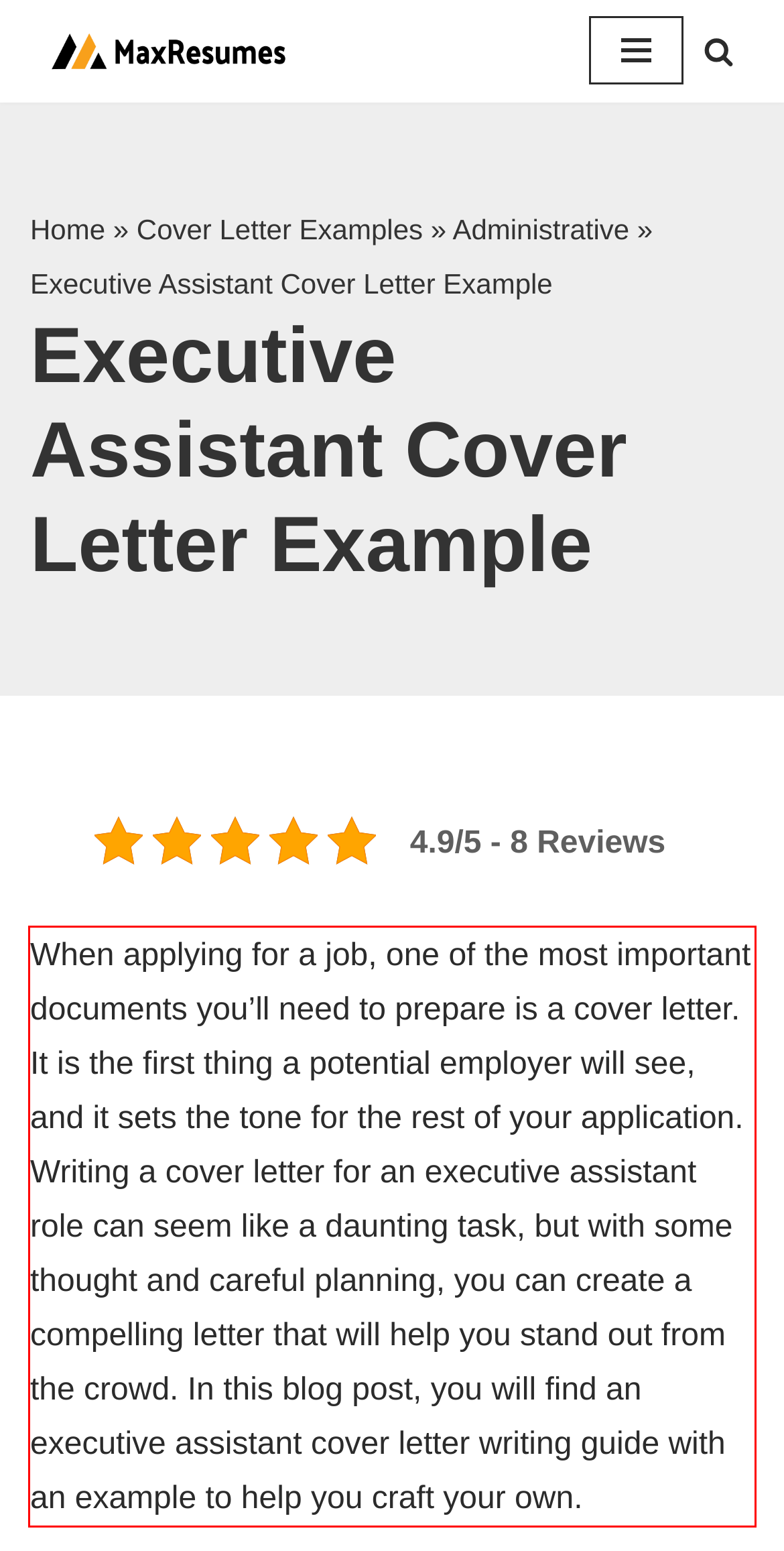Identify the red bounding box in the webpage screenshot and perform OCR to generate the text content enclosed.

When applying for a job, one of the most important documents you’ll need to prepare is a cover letter. It is the first thing a potential employer will see, and it sets the tone for the rest of your application. Writing a cover letter for an executive assistant role can seem like a daunting task, but with some thought and careful planning, you can create a compelling letter that will help you stand out from the crowd. In this blog post, you will find an executive assistant cover letter writing guide with an example to help you craft your own.